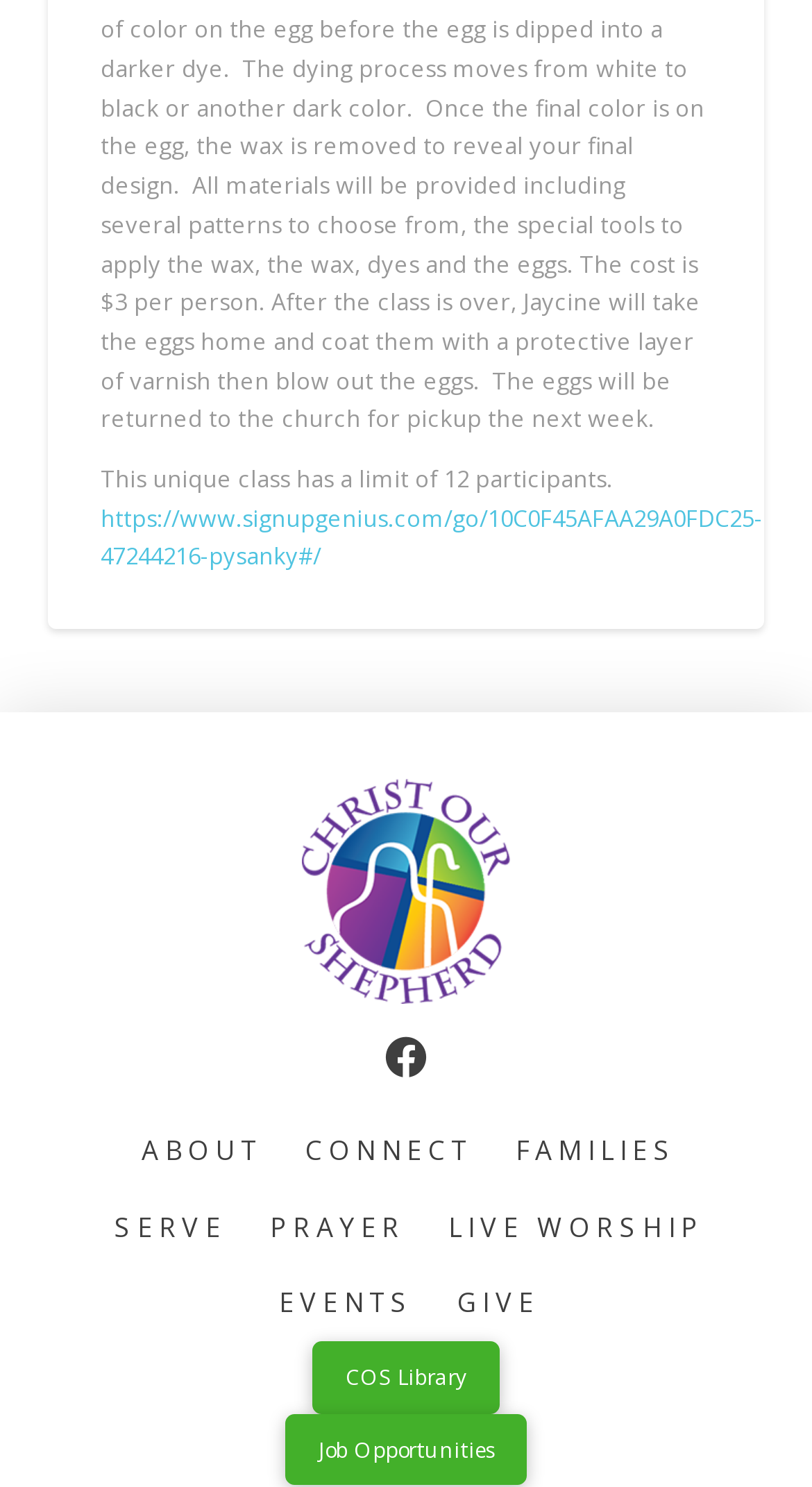What is the limit of participants for this class?
Using the visual information, respond with a single word or phrase.

12